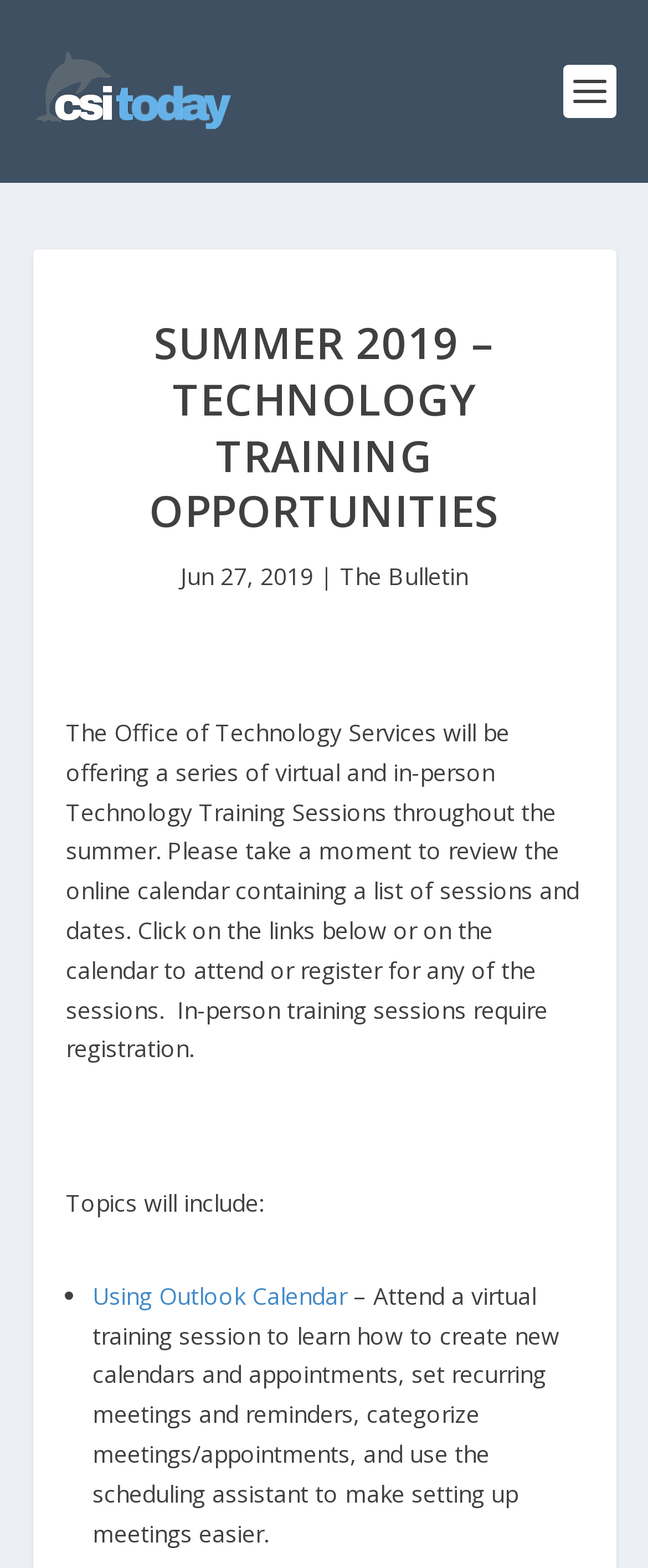Please study the image and answer the question comprehensively:
What is one of the topics of the technology training sessions?

I found one of the topics of the technology training sessions by looking at the link element with the content 'Using Outlook Calendar' which is located at [0.142, 0.816, 0.535, 0.836]